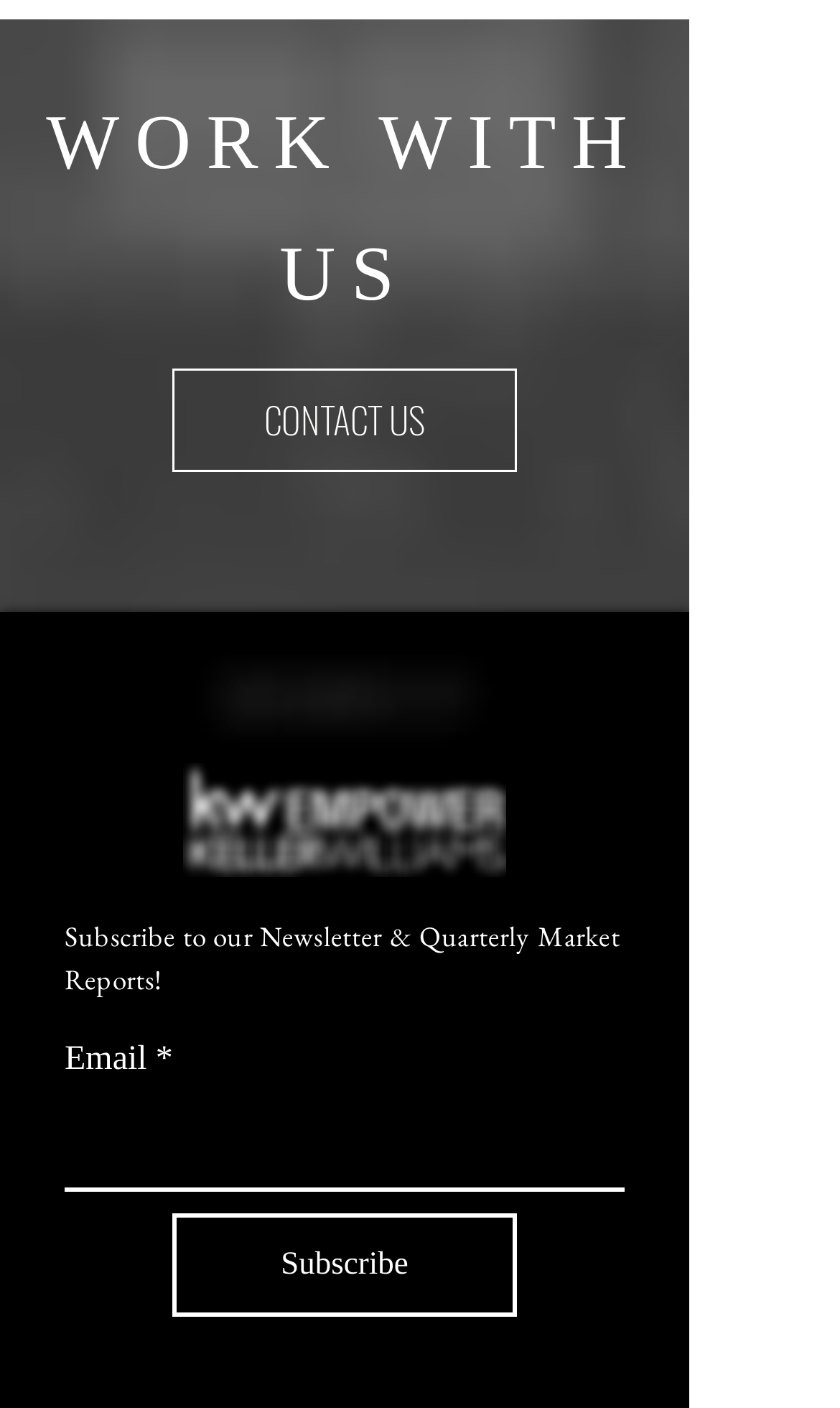Find the bounding box coordinates for the element described here: "Subscribe".

[0.205, 0.913, 0.615, 0.986]